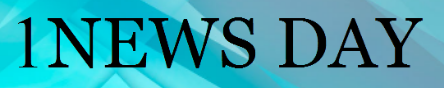What type of news does the outlet deliver?
Using the visual information, respond with a single word or phrase.

Breaking news